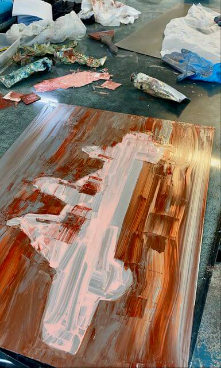What is the artist's name? Examine the screenshot and reply using just one word or a brief phrase.

Despina Symeou